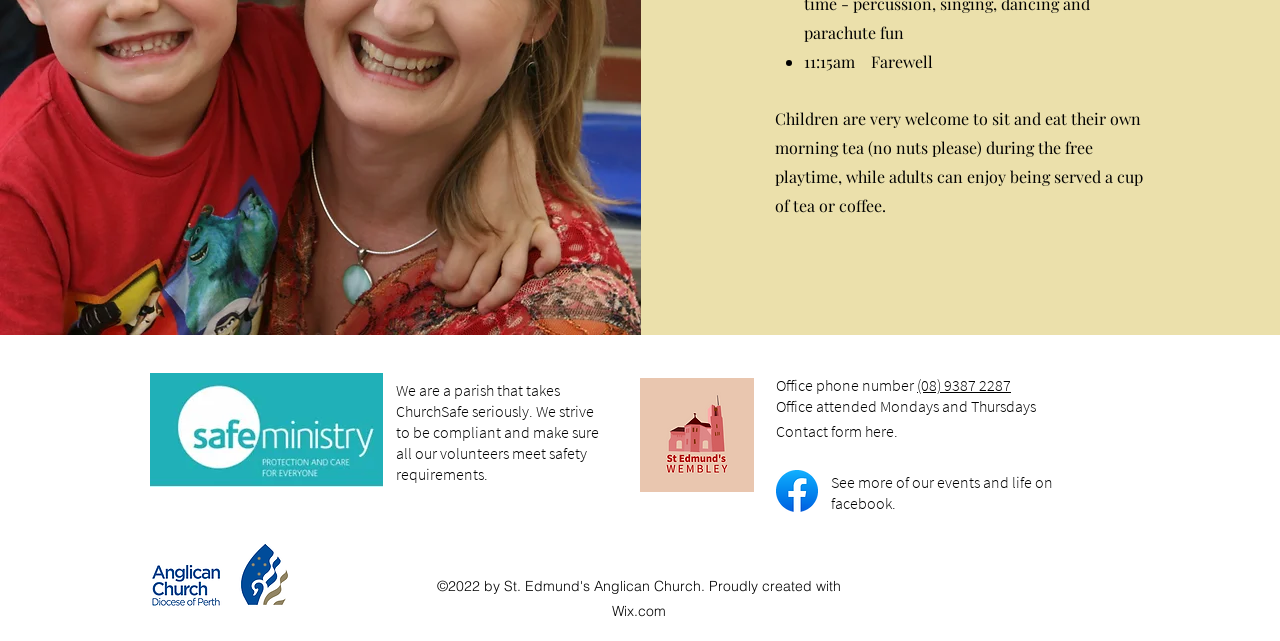What is the purpose of the free playtime?
Provide a thorough and detailed answer to the question.

The purpose of the free playtime can be inferred from the text that mentions children are welcome to sit and eat their own morning tea during the free playtime. This implies that the free playtime is intended for children to have a meal.